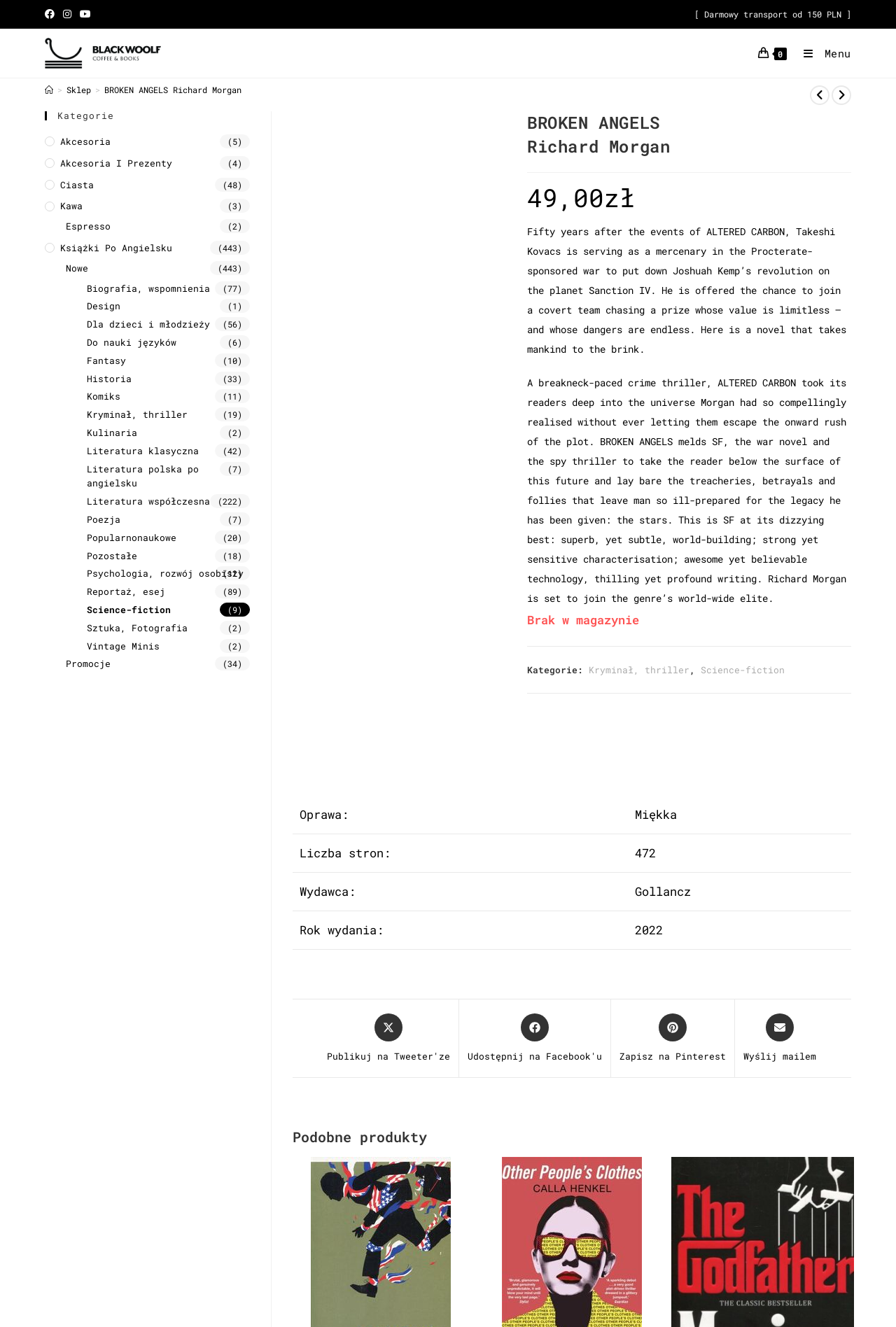What is the category of the book?
Give a one-word or short phrase answer based on the image.

Kryminał, thriller, Science-fiction